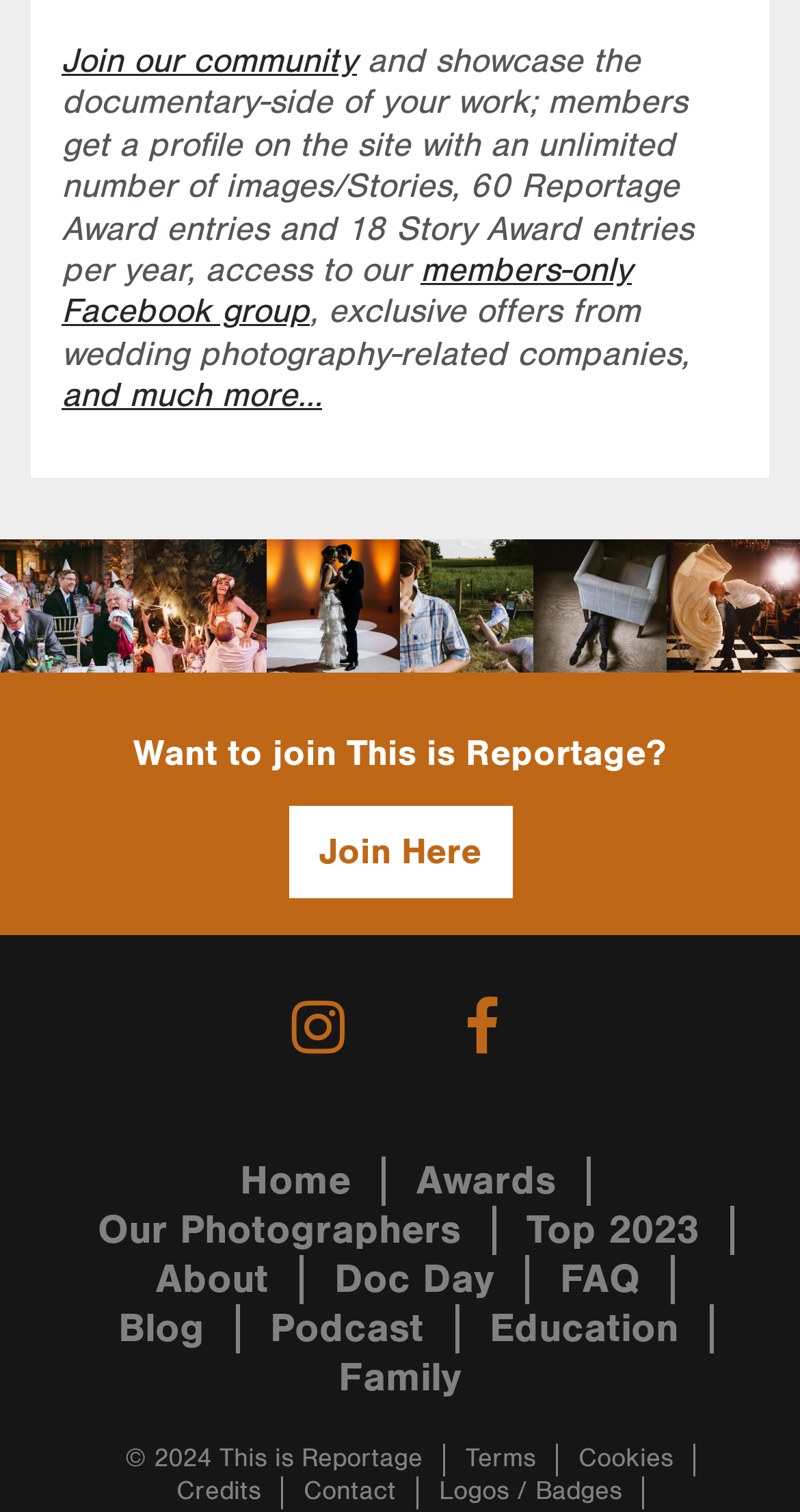What is the name of the Facebook group?
Based on the image, please offer an in-depth response to the question.

The link 'members-only Facebook group' suggests that the Facebook group is exclusive to members of the community.